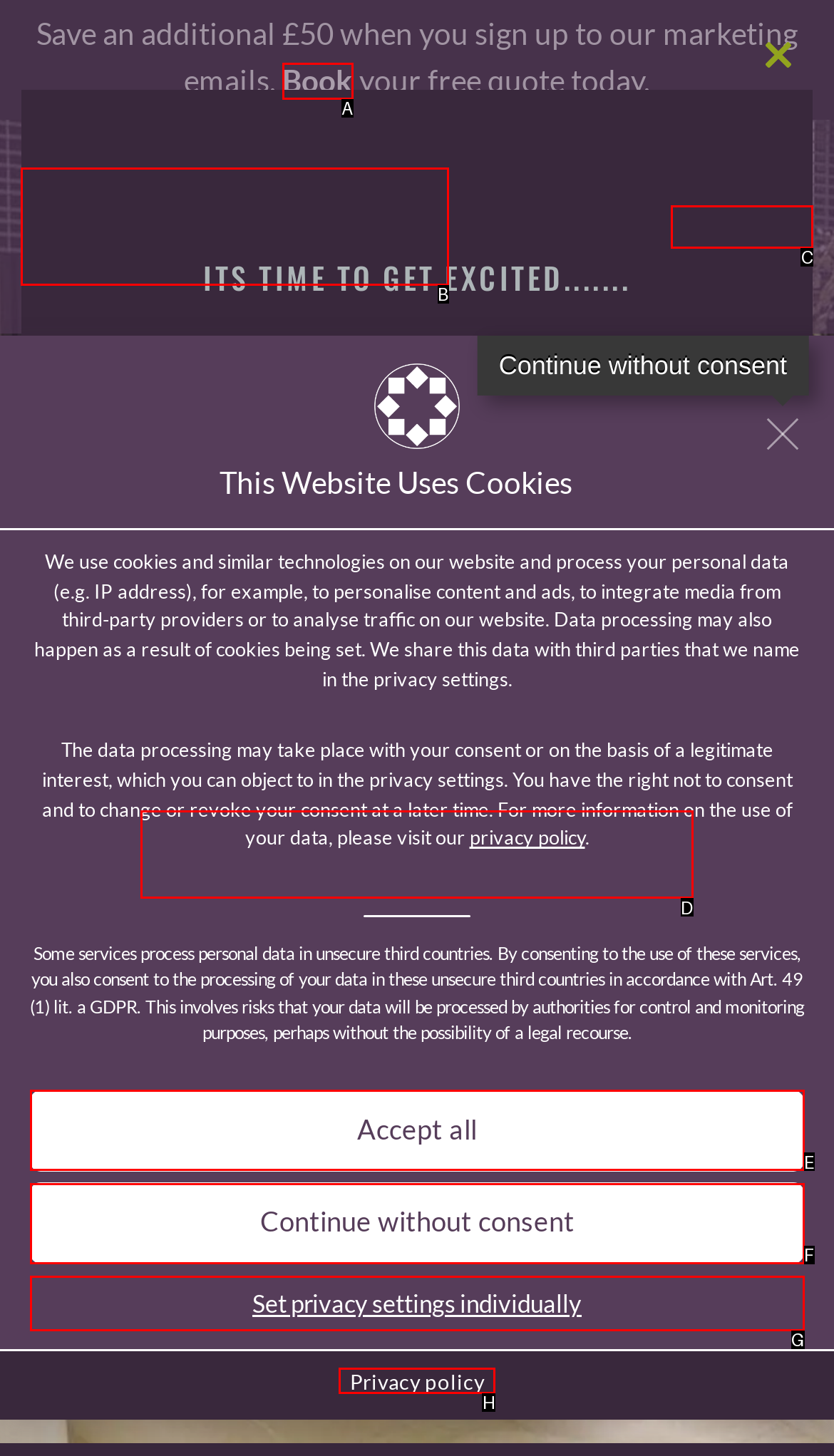Determine which HTML element to click for this task: Enter your first name Provide the letter of the selected choice.

D